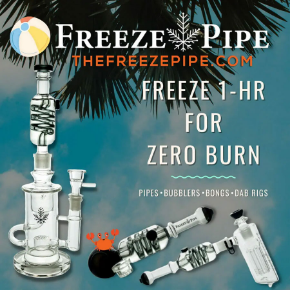Convey a rich and detailed description of the image.

The image promotes the "Freeze Pipe," a unique smoking accessory designed to provide a smooth experience by reducing harshness and allowing for a "zero burn" sensation. The advertisement highlights the key feature, advising users to freeze the pipe for one hour before use for optimal results. 

Visually, the design showcases various types of smoking devices, including pipes, bubblers, bongs, and dab rigs, positioned alongside vibrant graphics. The background features a tropical theme, enhancing the relaxed vibe associated with cannabis culture. The website URL, "thefreezepipe.com," is prominently displayed, encouraging viewers to visit for purchases or more information about the products. The addition of playful elements, like a cartoon crab, adds a whimsical touch to the overall presentation.